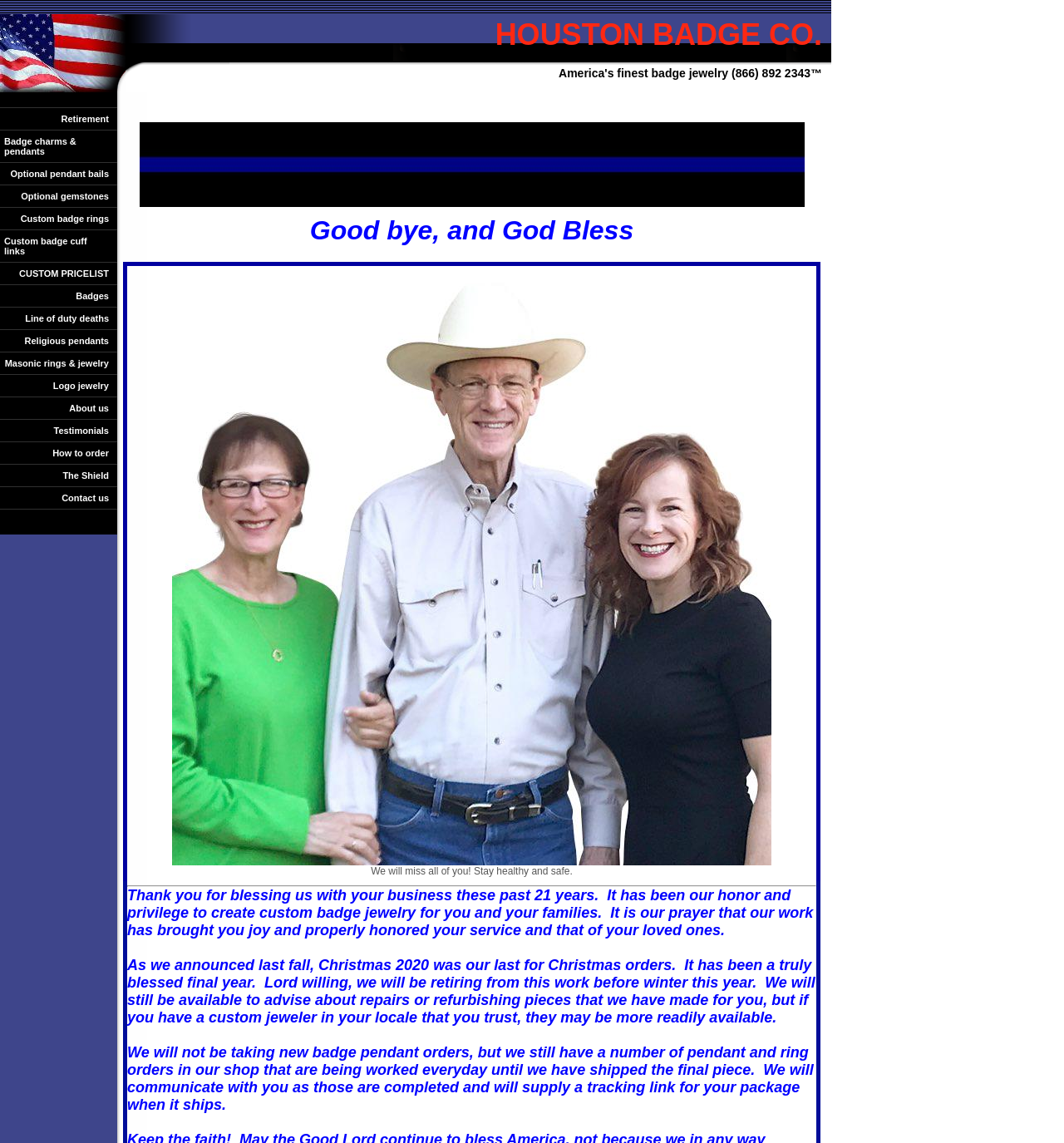Determine the bounding box coordinates for the area that needs to be clicked to fulfill this task: "Learn more about 'Line of duty deaths'". The coordinates must be given as four float numbers between 0 and 1, i.e., [left, top, right, bottom].

[0.0, 0.269, 0.11, 0.289]